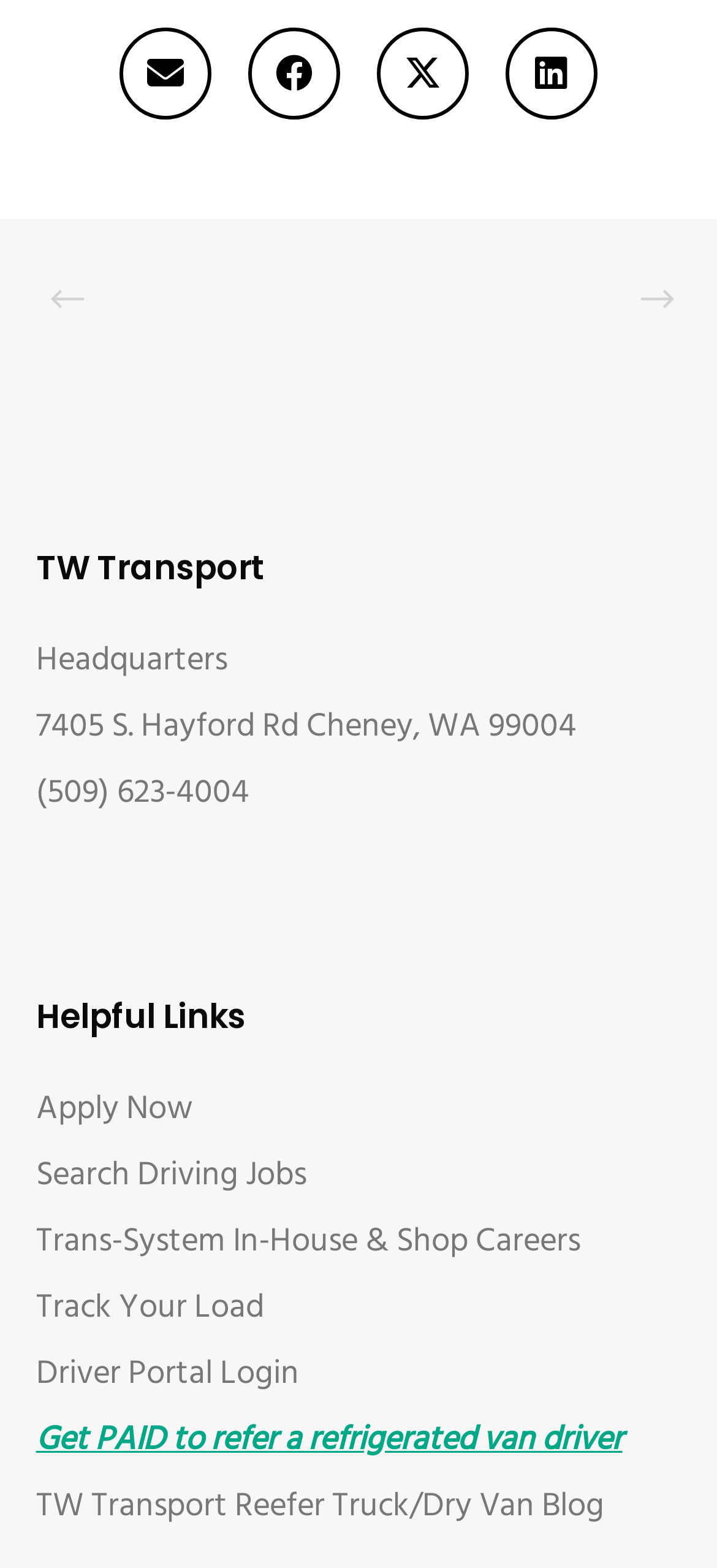Determine the bounding box coordinates of the clickable area required to perform the following instruction: "Login to Driver Portal". The coordinates should be represented as four float numbers between 0 and 1: [left, top, right, bottom].

[0.05, 0.859, 0.417, 0.893]